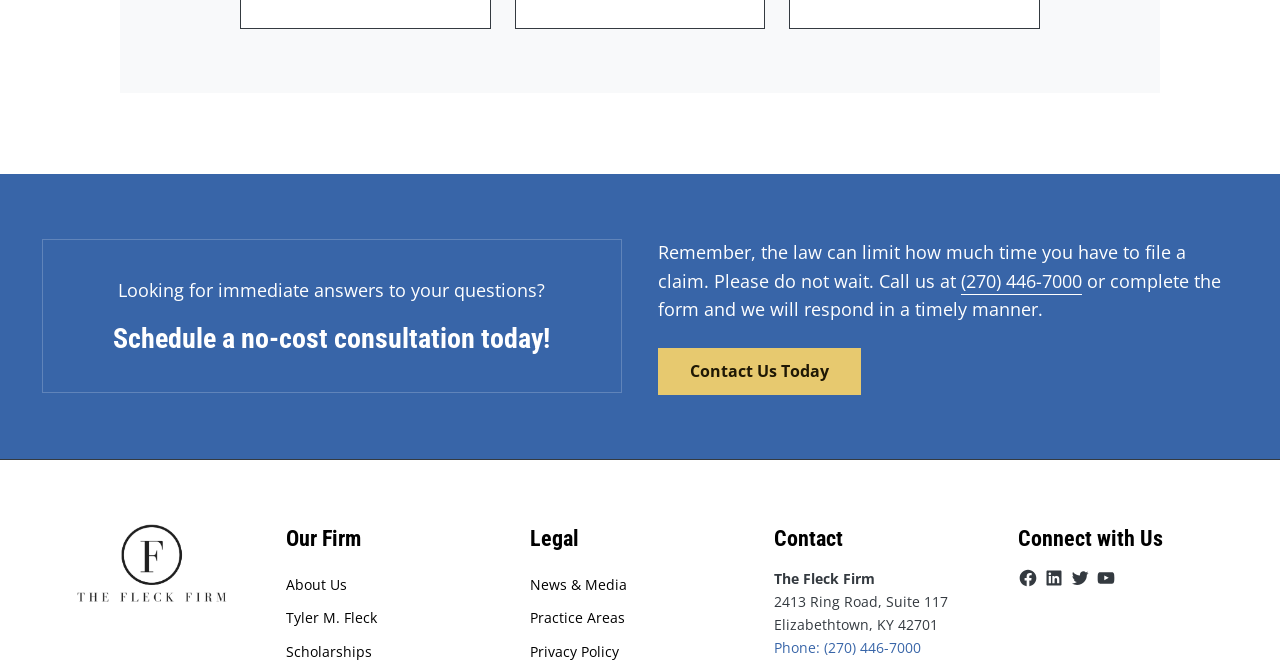Provide the bounding box coordinates for the UI element described in this sentence: "About Us". The coordinates should be four float values between 0 and 1, i.e., [left, top, right, bottom].

[0.223, 0.855, 0.271, 0.906]